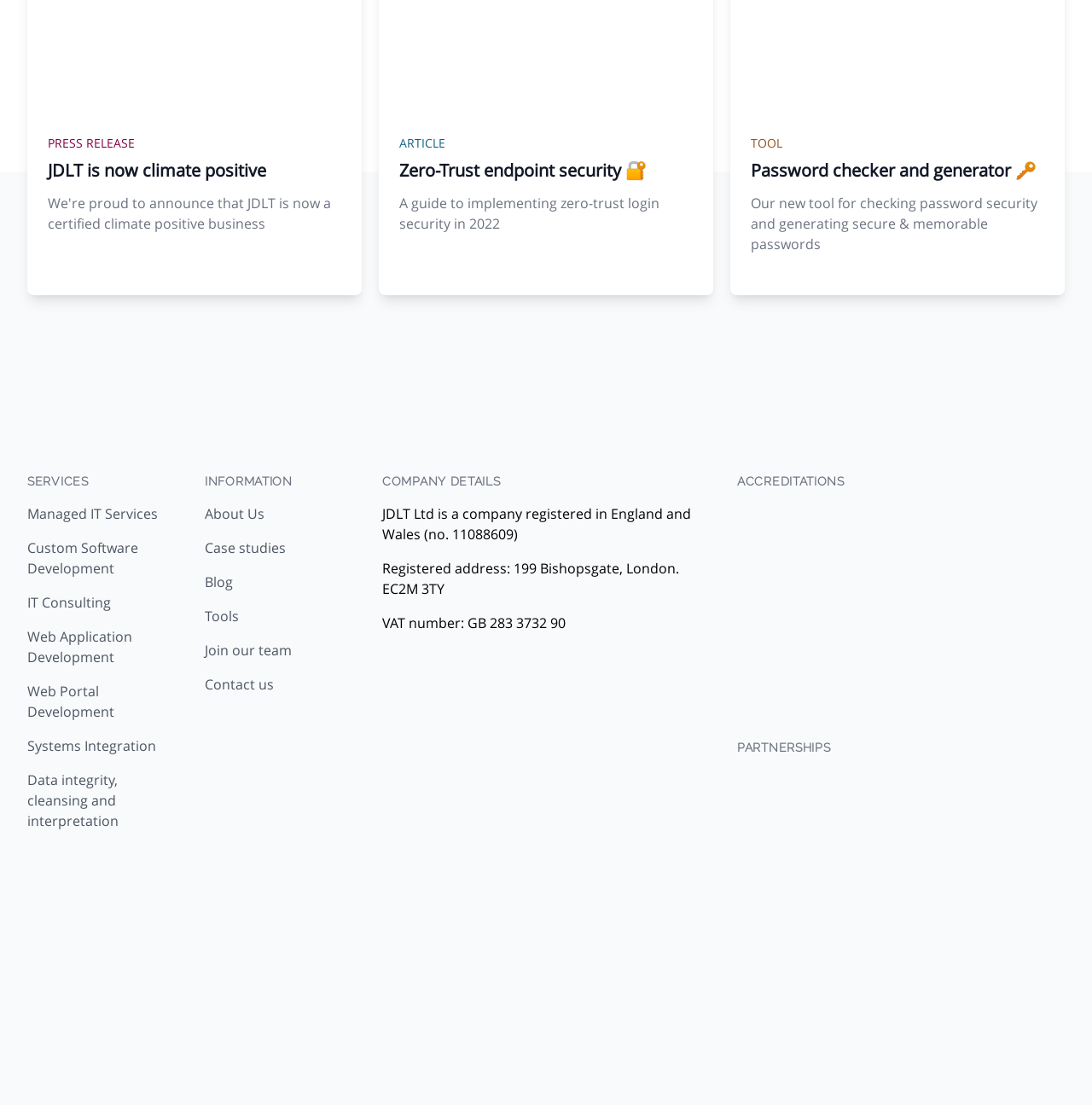Identify the bounding box coordinates of the region that should be clicked to execute the following instruction: "Select the Most Recent tab".

None